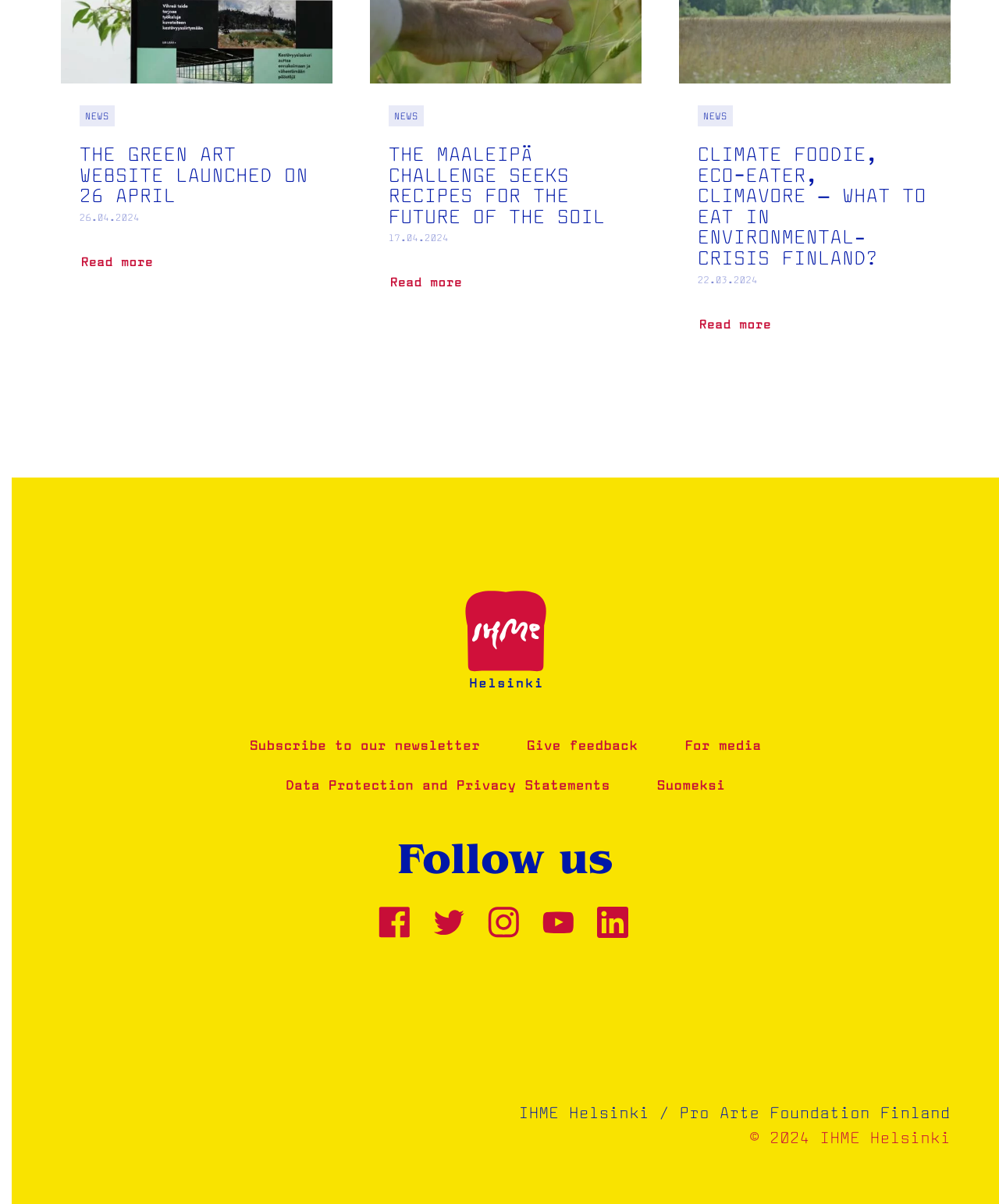Find the bounding box coordinates for the area that must be clicked to perform this action: "Read more about The Green Art Website Launched on 26 April".

[0.079, 0.203, 0.168, 0.234]